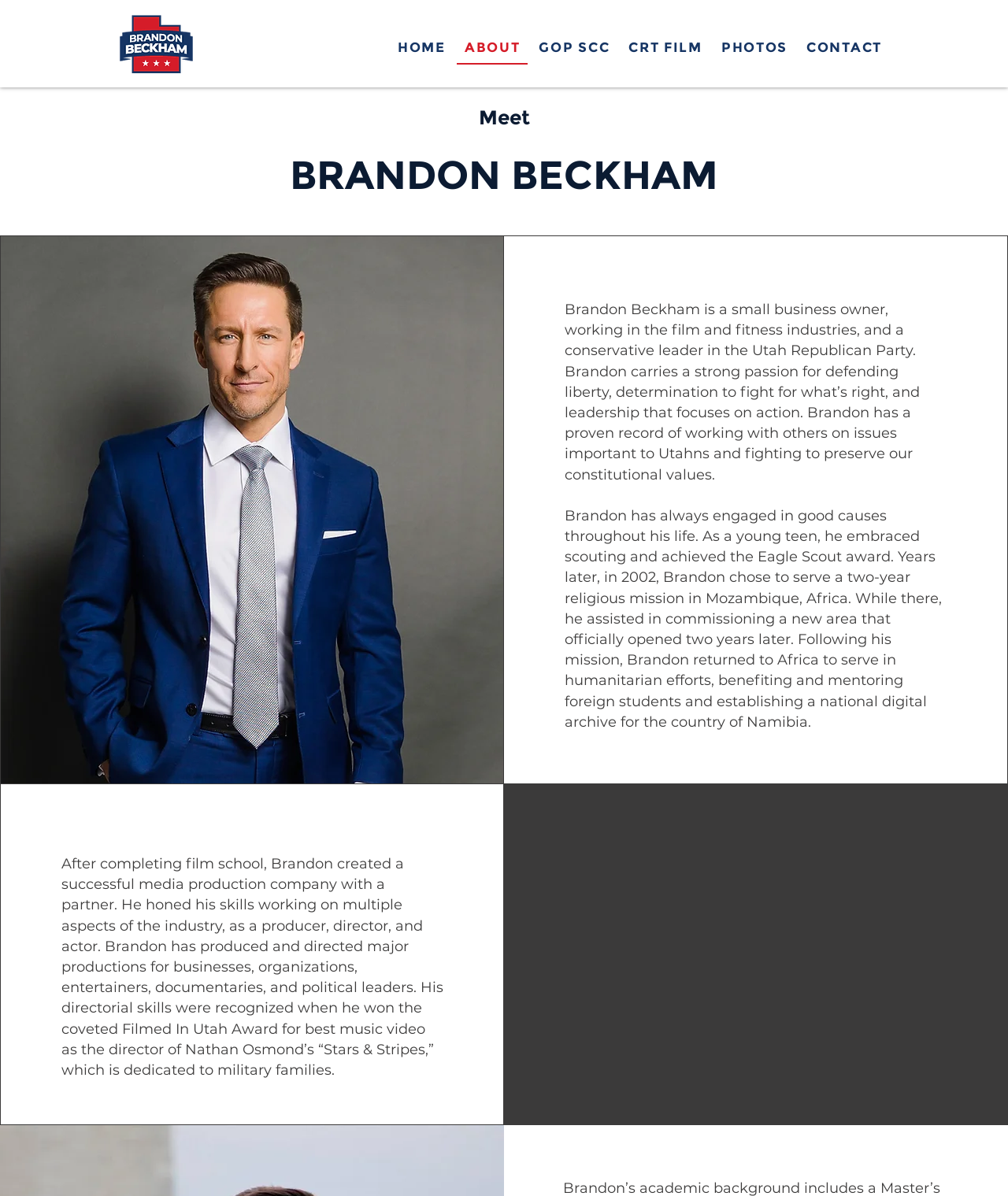What country did Brandon Beckham serve a two-year religious mission in?
Refer to the image and give a detailed answer to the query.

Based on the webpage, Brandon Beckham served a two-year religious mission in Mozambique, Africa. This information is obtained from the StaticText element with the text 'Years later, in 2002, Brandon chose to serve a two-year religious mission in Mozambique, Africa.'